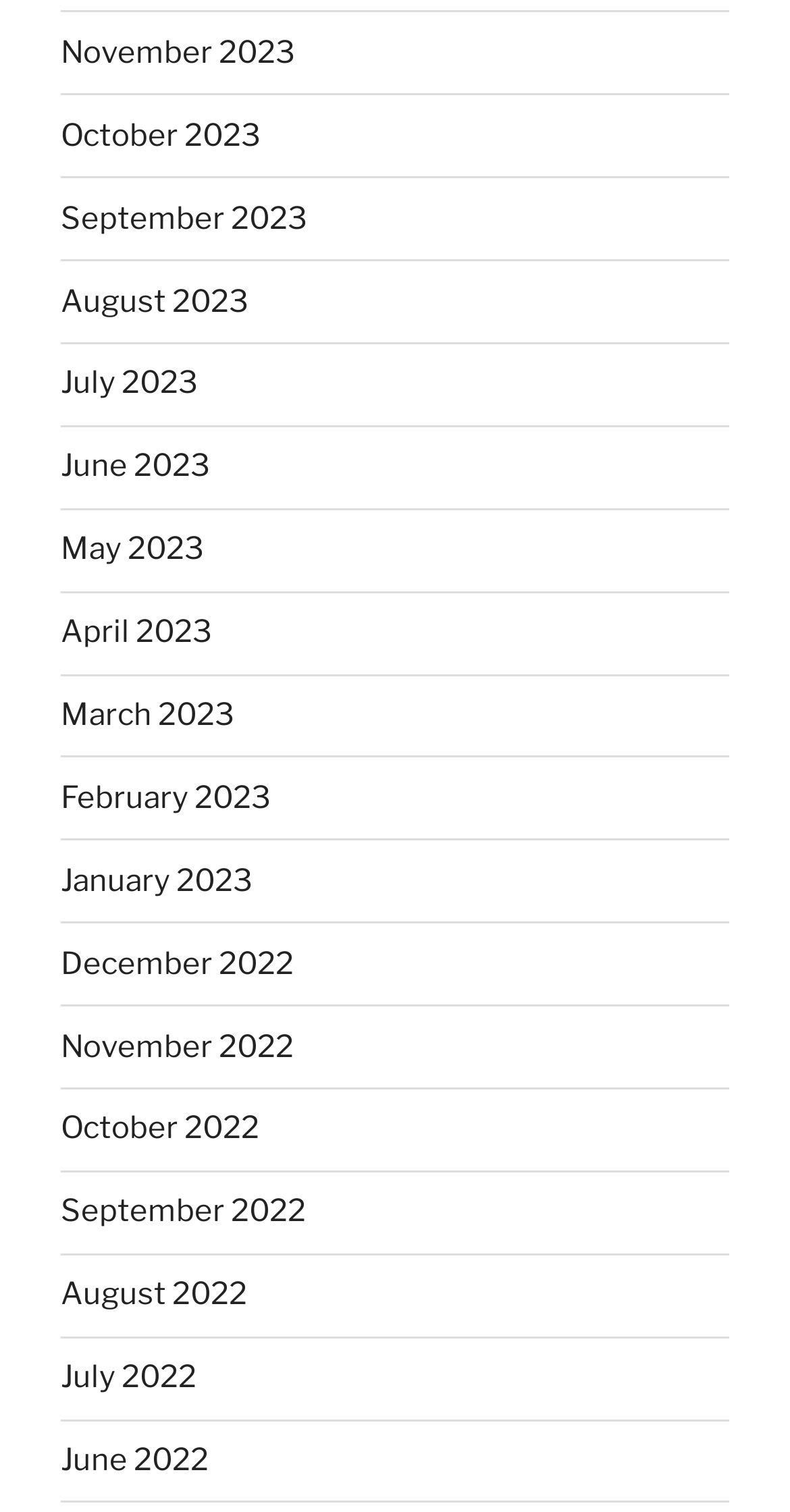Please respond in a single word or phrase: 
What is the common prefix of all link texts?

Month and year